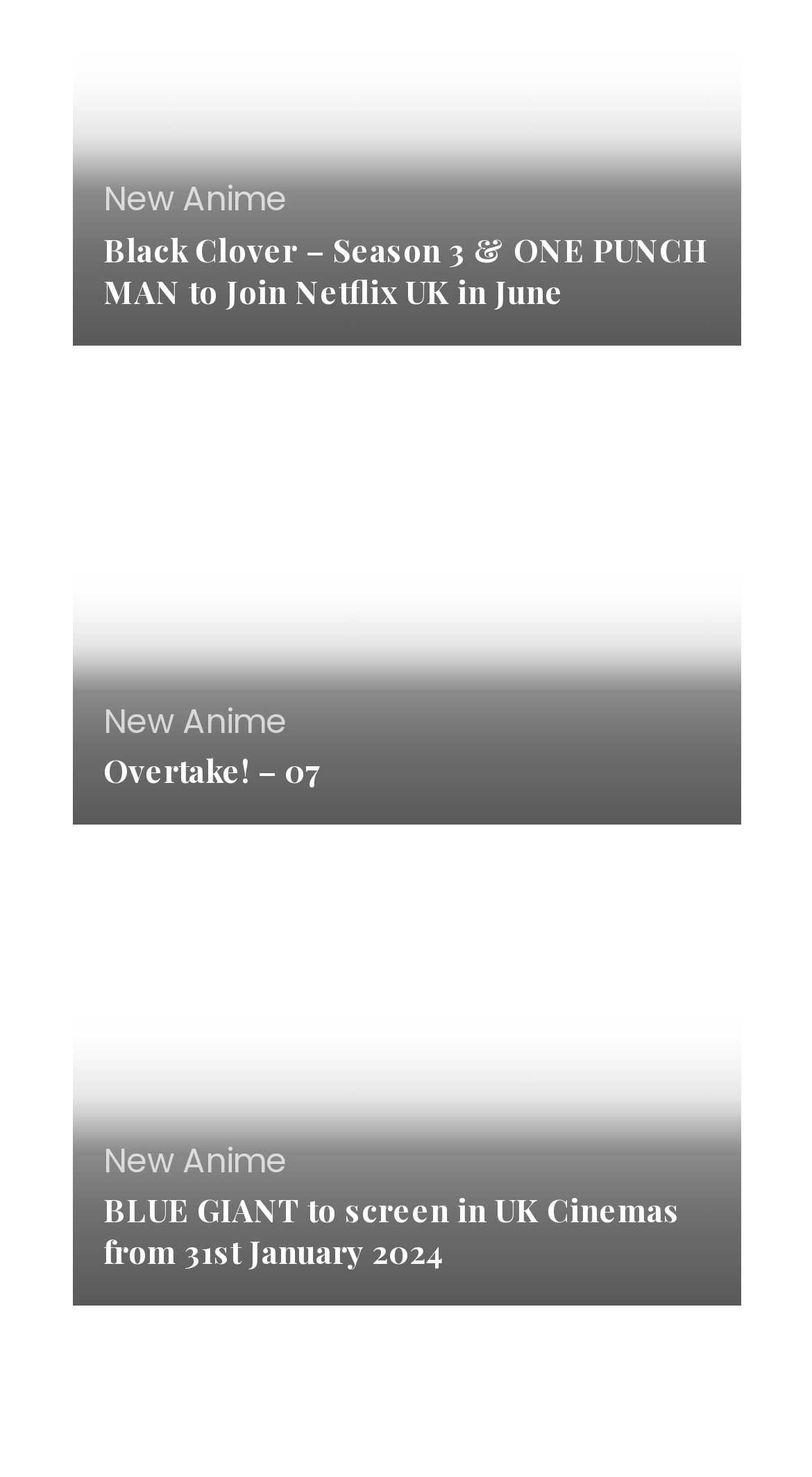How many cinema-related news are there?
Please provide a comprehensive and detailed answer to the question.

I looked at the headings and found that there is only one cinema-related news, which is 'BLUE GIANT to screen in UK Cinemas from 31st January 2024'.